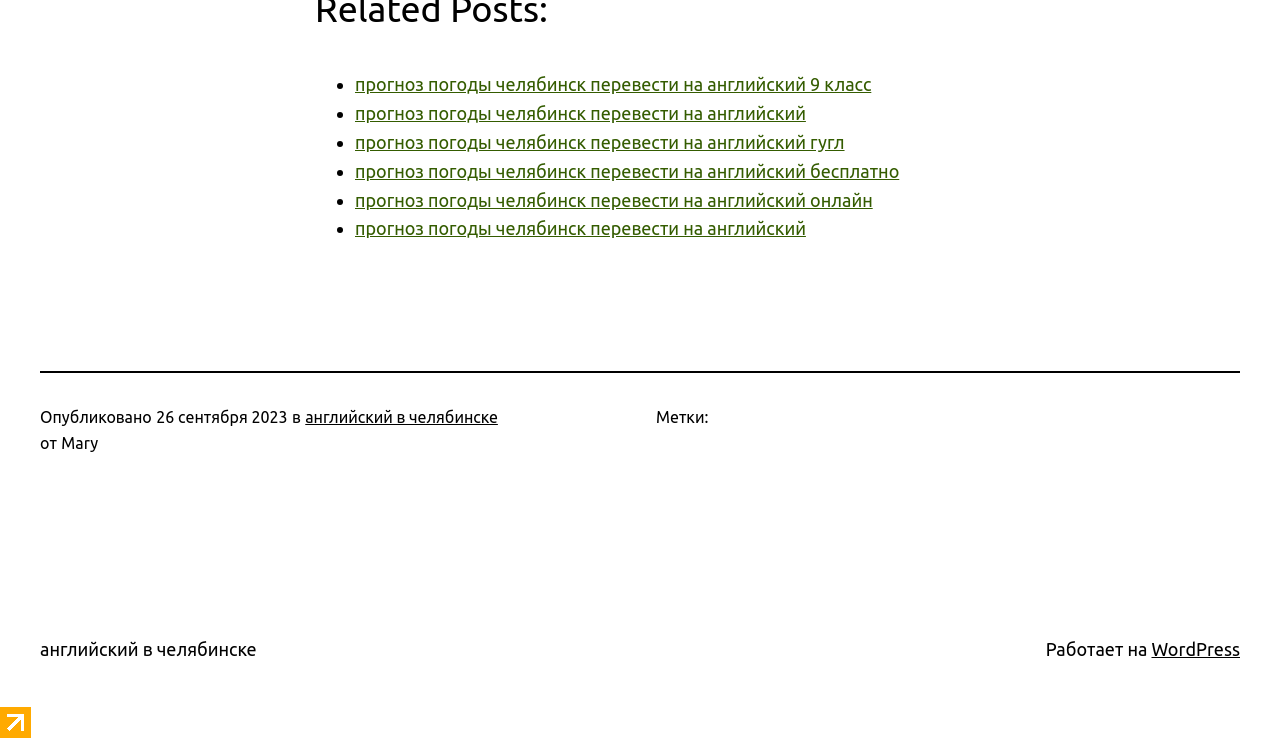Given the webpage screenshot and the description, determine the bounding box coordinates (top-left x, top-left y, bottom-right x, bottom-right y) that define the location of the UI element matching this description: английский в челябинске

[0.238, 0.547, 0.389, 0.571]